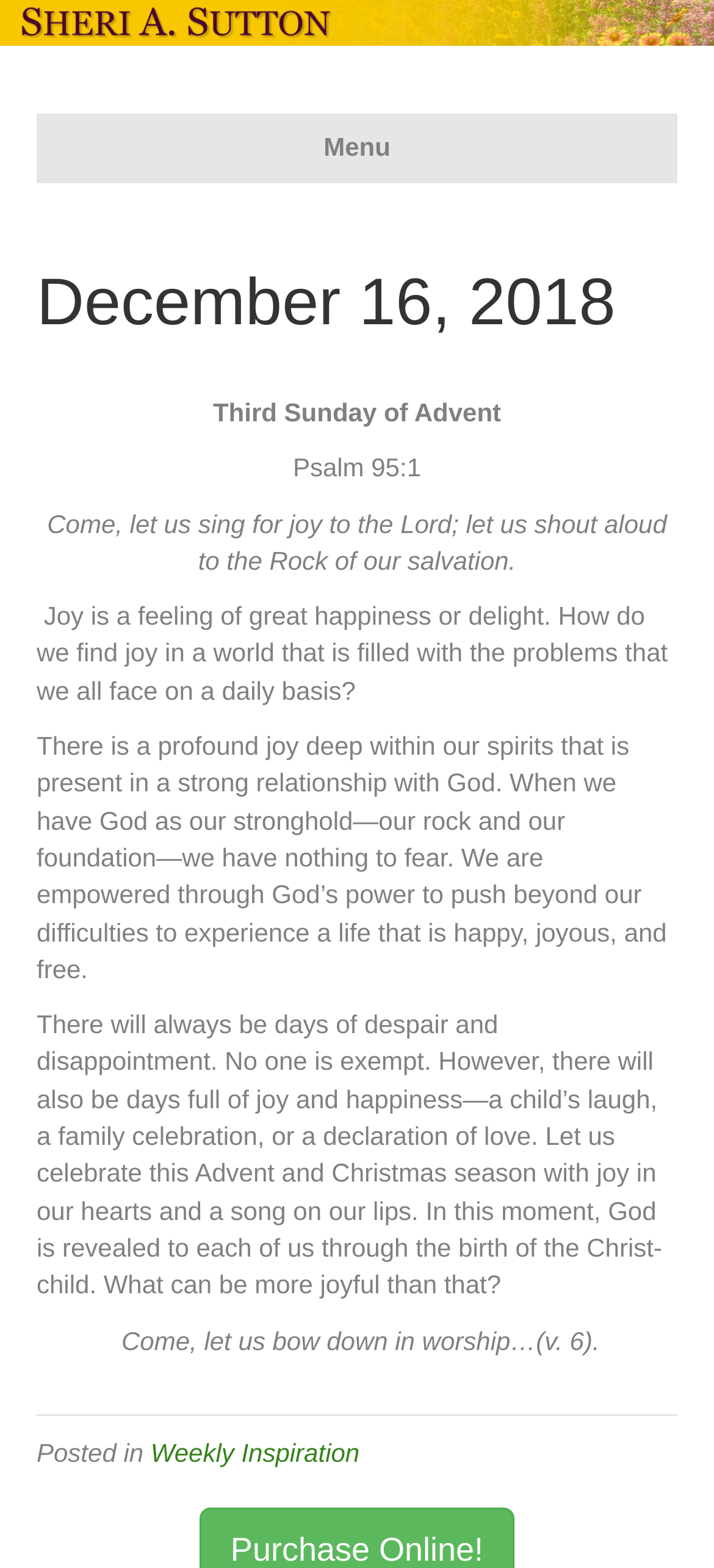Using the webpage screenshot, locate the HTML element that fits the following description and provide its bounding box: "Weekly Inspiration".

[0.211, 0.917, 0.504, 0.936]